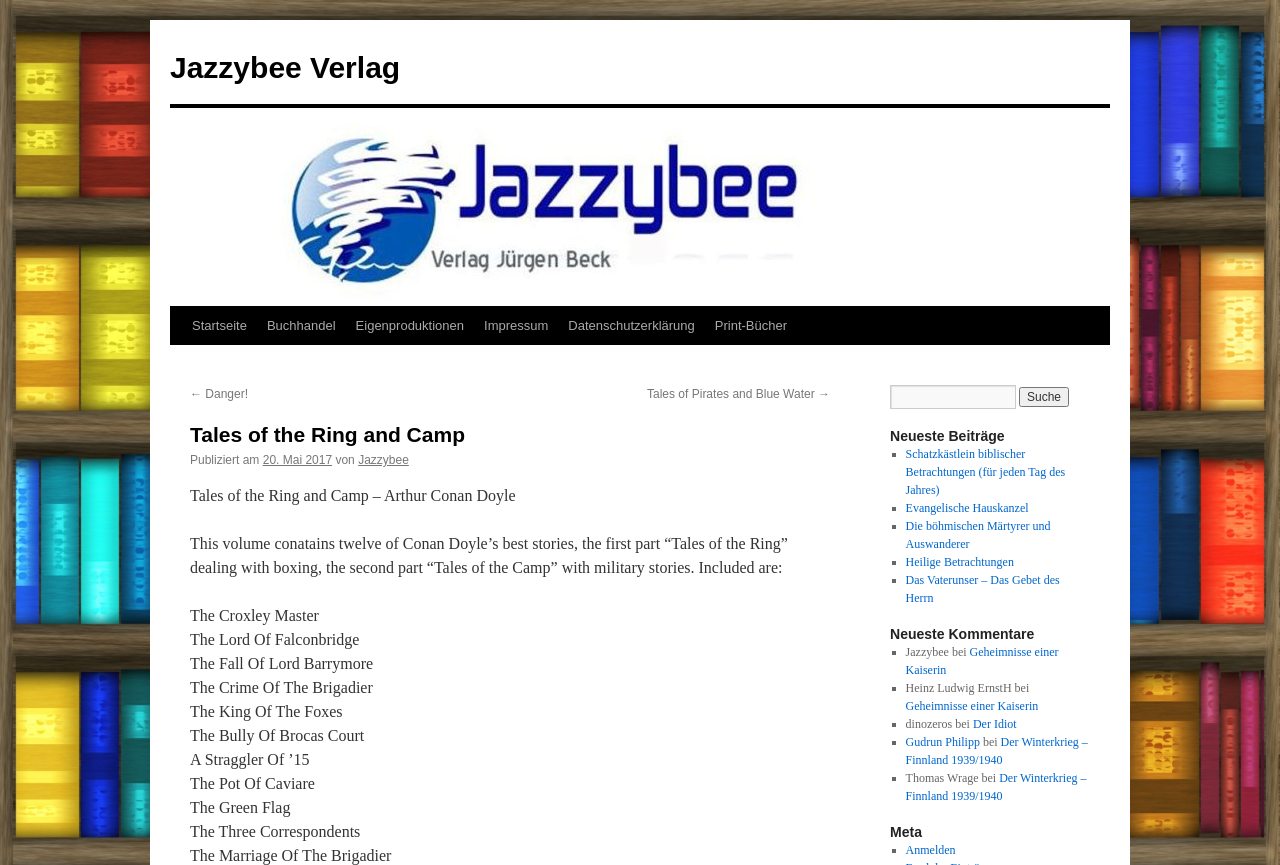Explain the webpage's layout and main content in detail.

This webpage is about the book "Tales of the Ring and Camp" by Arthur Conan Doyle. At the top, there is a navigation menu with links to "Jazzybee Verlag", "Startseite", "Buchhandel", "Eigenproduktionen", "Impressum", "Datenschutzerklärung", and "Print-Bücher". Below this menu, there are two links, "← Danger!" and "Tales of Pirates and Blue Water →", which seem to be related to other books.

The main content of the page is divided into several sections. The first section has a heading "Tales of the Ring and Camp" and displays the publication date and author. Below this, there is a brief description of the book, which contains twelve stories, divided into two parts: "Tales of the Ring" about boxing and "Tales of the Camp" about military stories.

The next section lists the titles of the twelve stories, including "The Croxley Master", "The Lord Of Falconbridge", and "The Green Flag". Each title is a link, possibly leading to a separate page with more information about the story.

On the right side of the page, there is a search bar with a button labeled "Suche". Below this, there are three sections: "Neueste Beiträge" (Latest Contributions), "Neueste Kommentare" (Latest Comments), and "Meta". Each section contains a list of links, with some accompanied by short descriptions or author names. These links seem to be related to other books, articles, or comments on the website.

Overall, this webpage appears to be a book description page, providing information about the book "Tales of the Ring and Camp" and its contents, as well as links to related books and articles on the website.